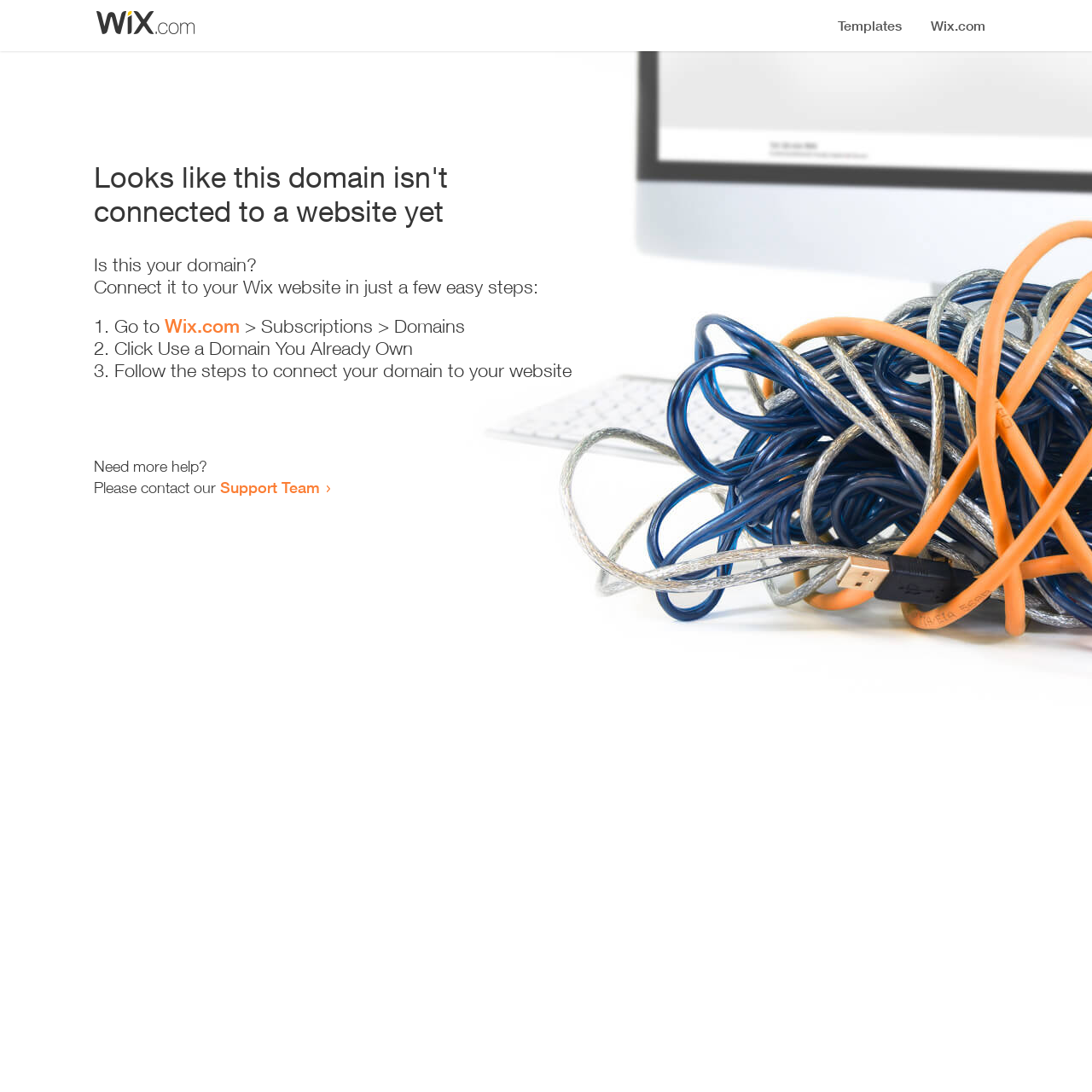Extract the main title from the webpage.

Looks like this domain isn't
connected to a website yet